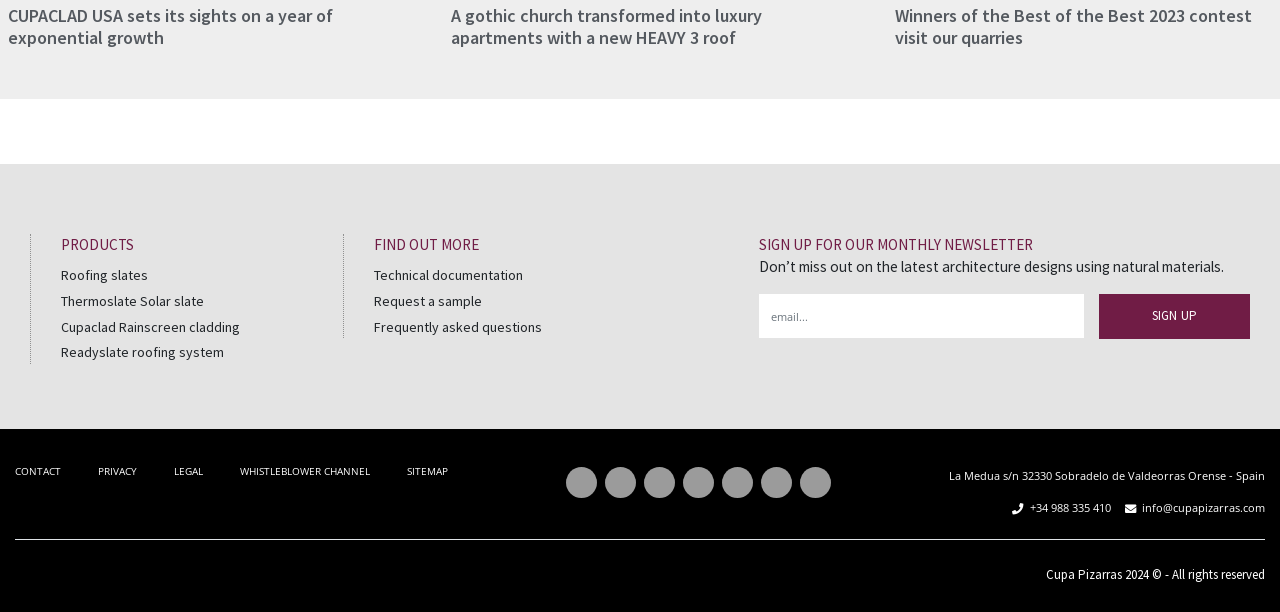Specify the bounding box coordinates of the element's region that should be clicked to achieve the following instruction: "Click on 'CONTACT'". The bounding box coordinates consist of four float numbers between 0 and 1, in the format [left, top, right, bottom].

[0.012, 0.759, 0.048, 0.782]